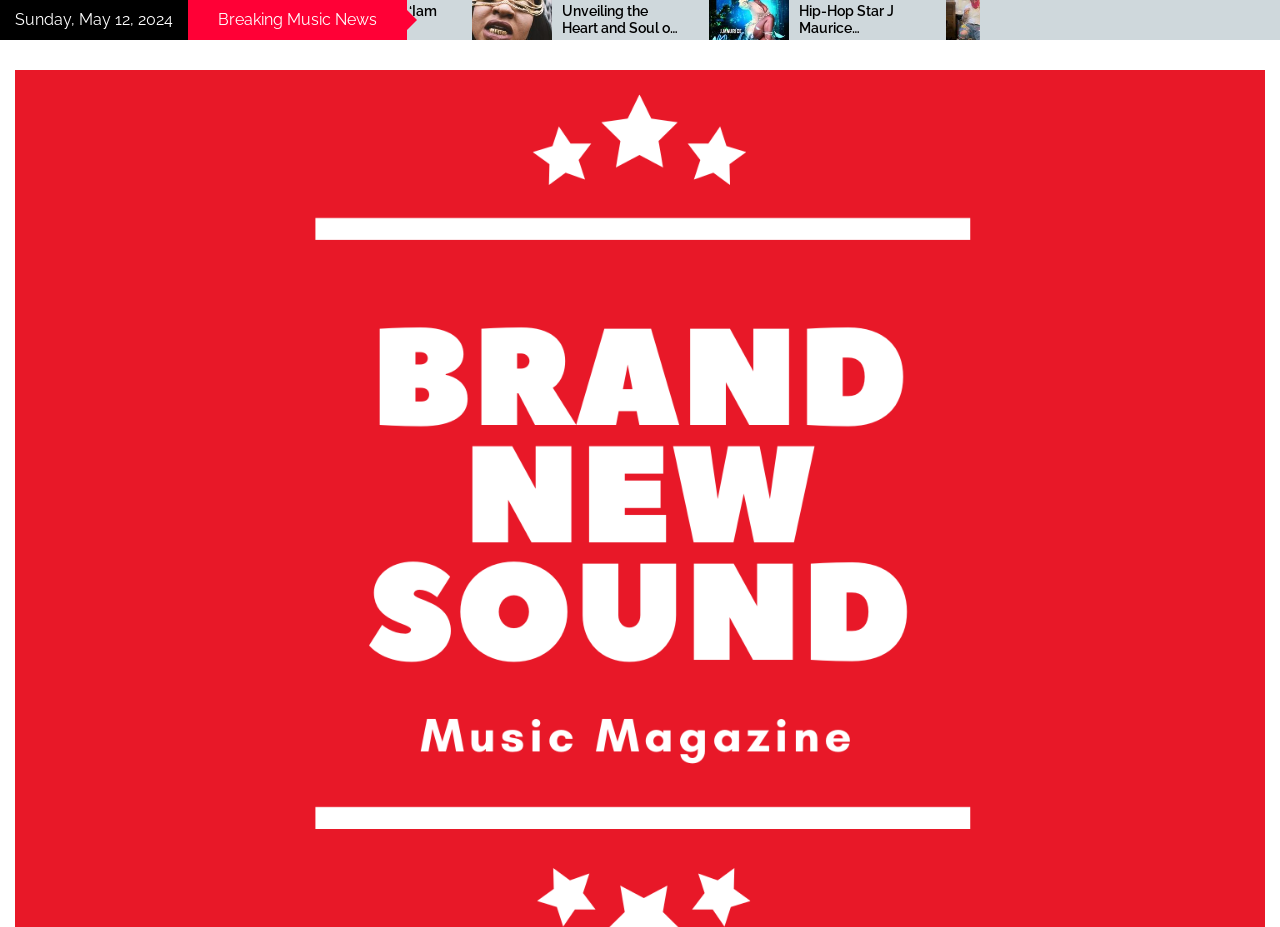Is the webpage about music news?
Look at the webpage screenshot and answer the question with a detailed explanation.

I analyzed the content of the webpage and found that it contains multiple news articles related to music, including hip-hop and rap, which suggests that the webpage is primarily about music news.